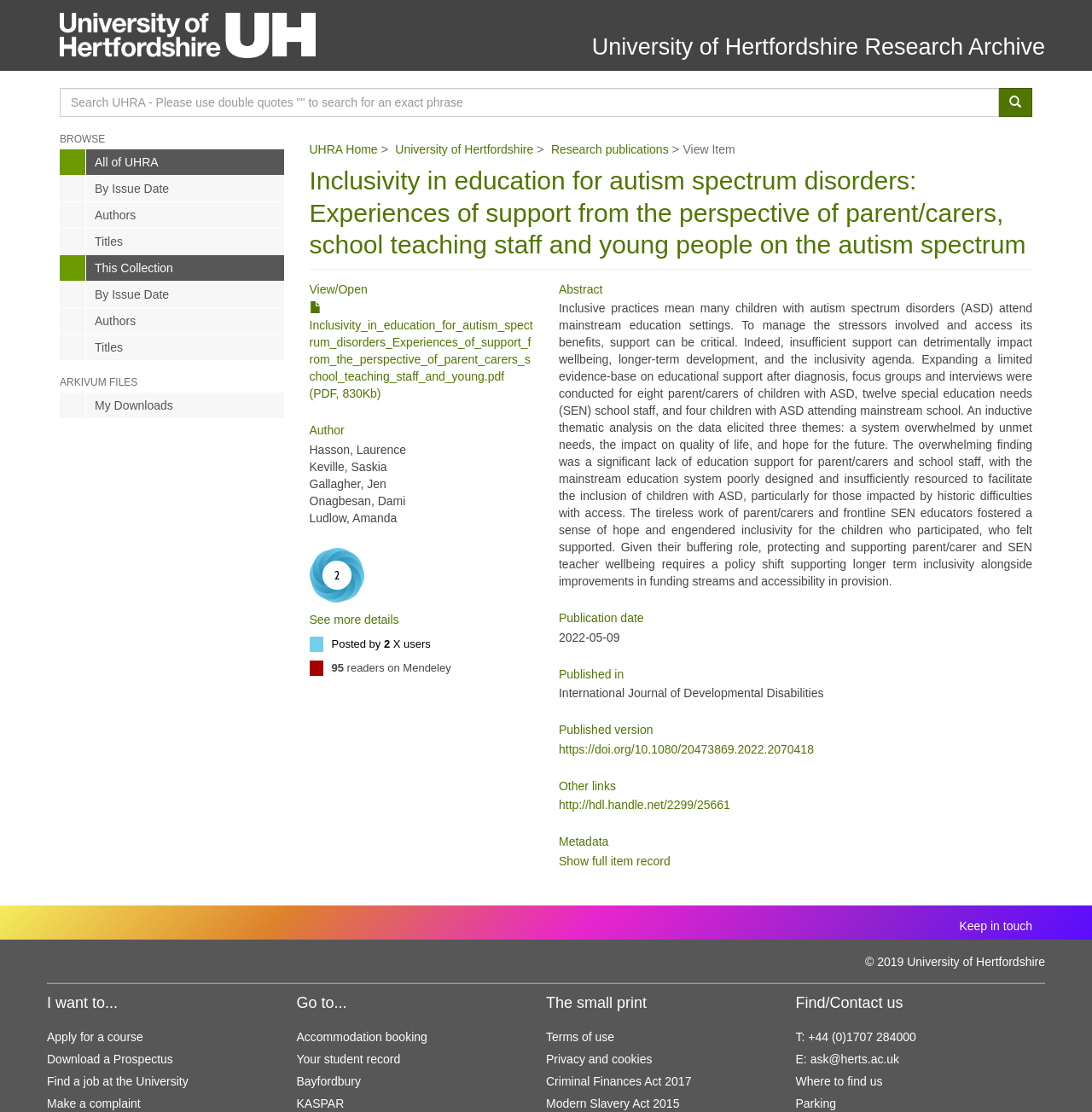For the element described, predict the bounding box coordinates as (top-left x, top-left y, bottom-right x, bottom-right y). All values should be between 0 and 1. Element description: My Downloads

[0.055, 0.353, 0.26, 0.376]